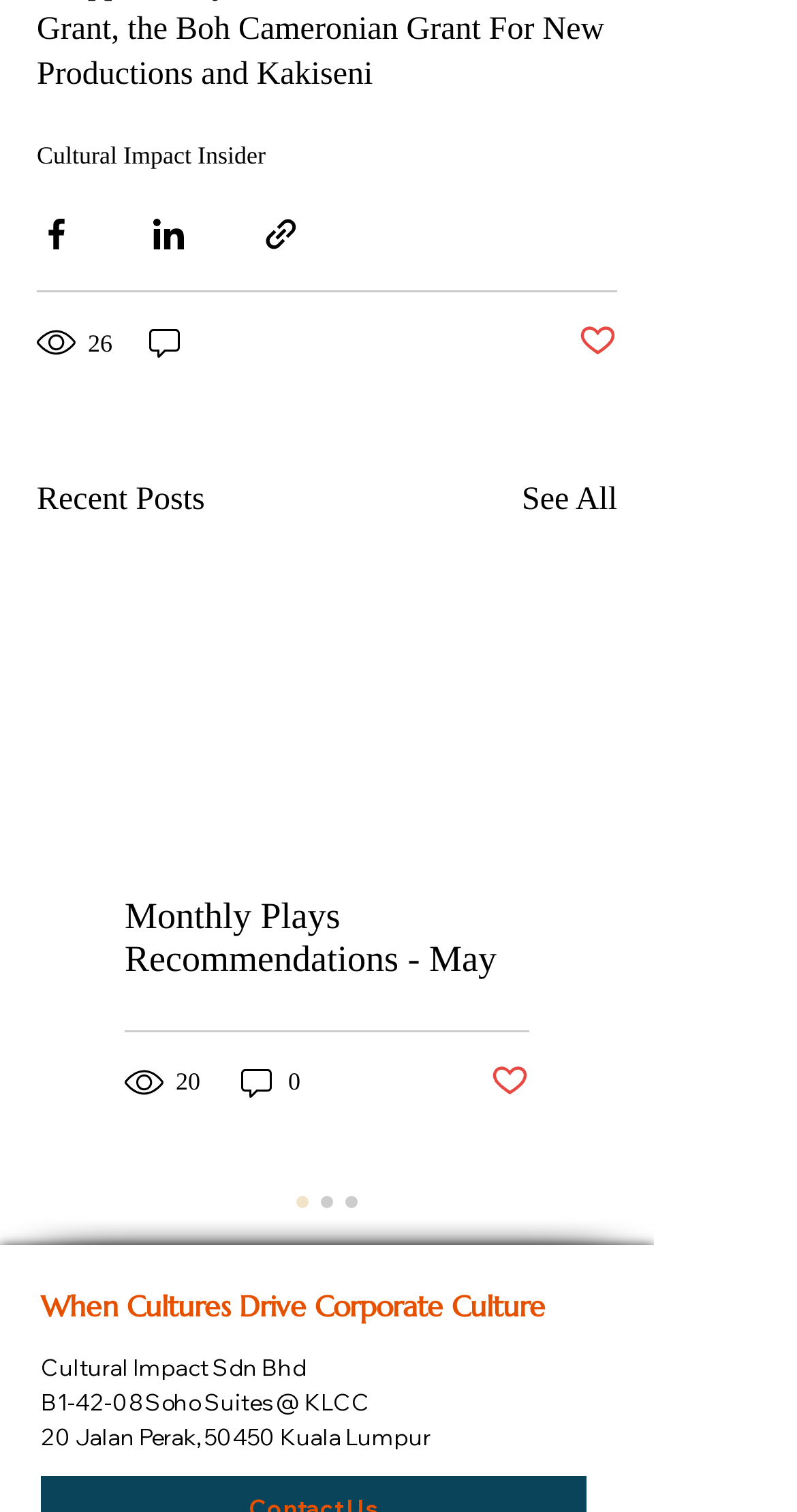What is the name of the company?
Use the information from the image to give a detailed answer to the question.

The company name can be found at the bottom of the webpage, in the static text element 'Cultural Impact Sdn Bhd'.